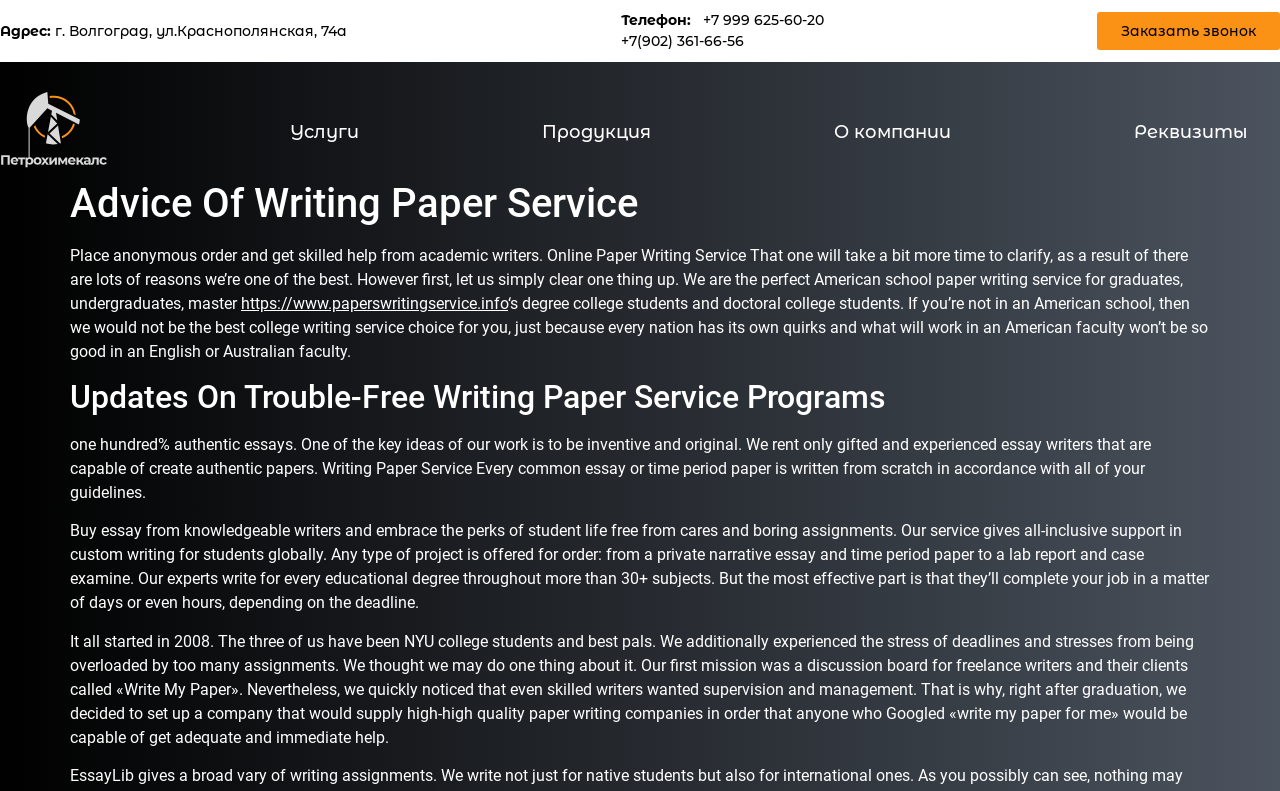Determine the main text heading of the webpage and provide its content.

Advice Of Writing Paper Service